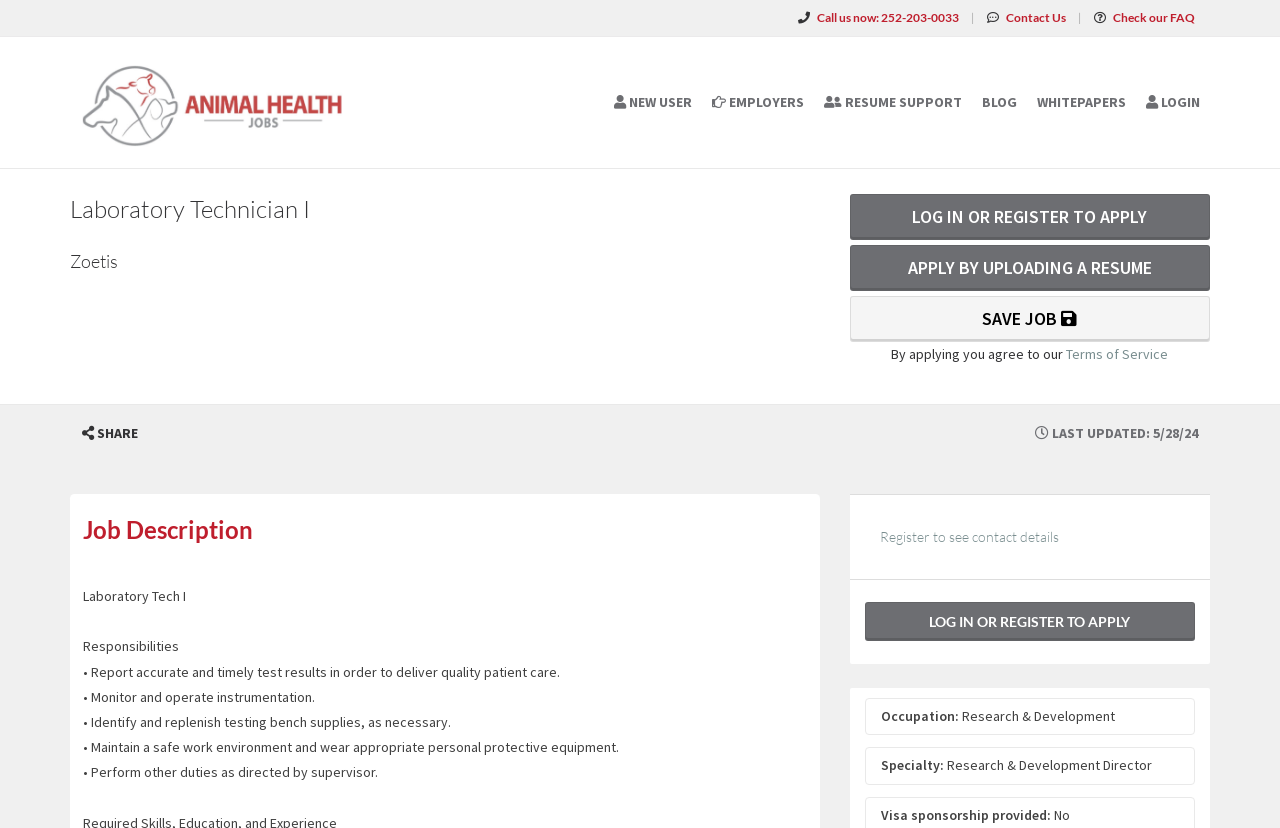Locate the bounding box coordinates of the element I should click to achieve the following instruction: "Contact Us".

[0.786, 0.012, 0.833, 0.03]